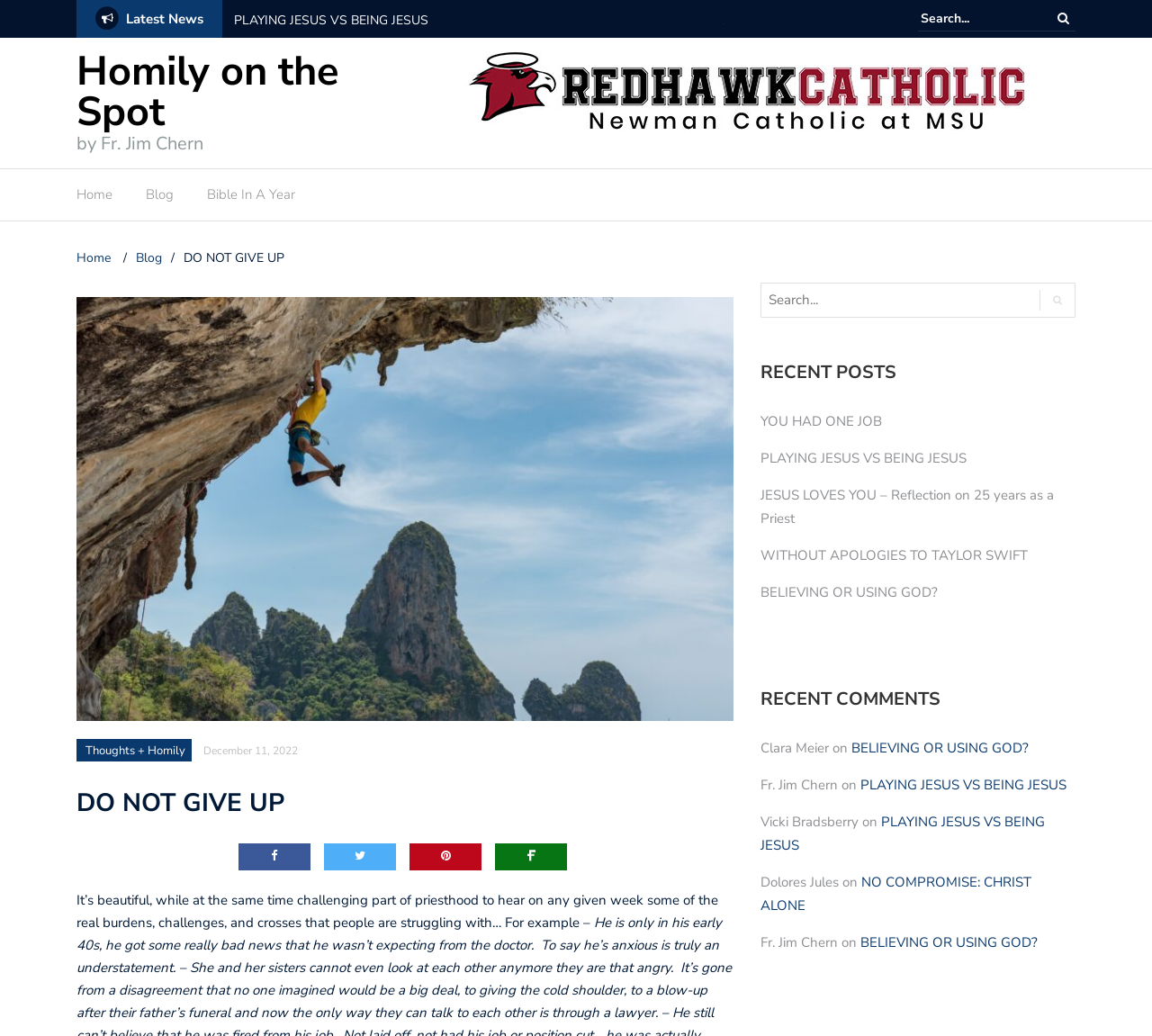Identify the bounding box coordinates of the section that should be clicked to achieve the task described: "Read the recent post 'YOU HAD ONE JOB'".

[0.66, 0.398, 0.766, 0.415]